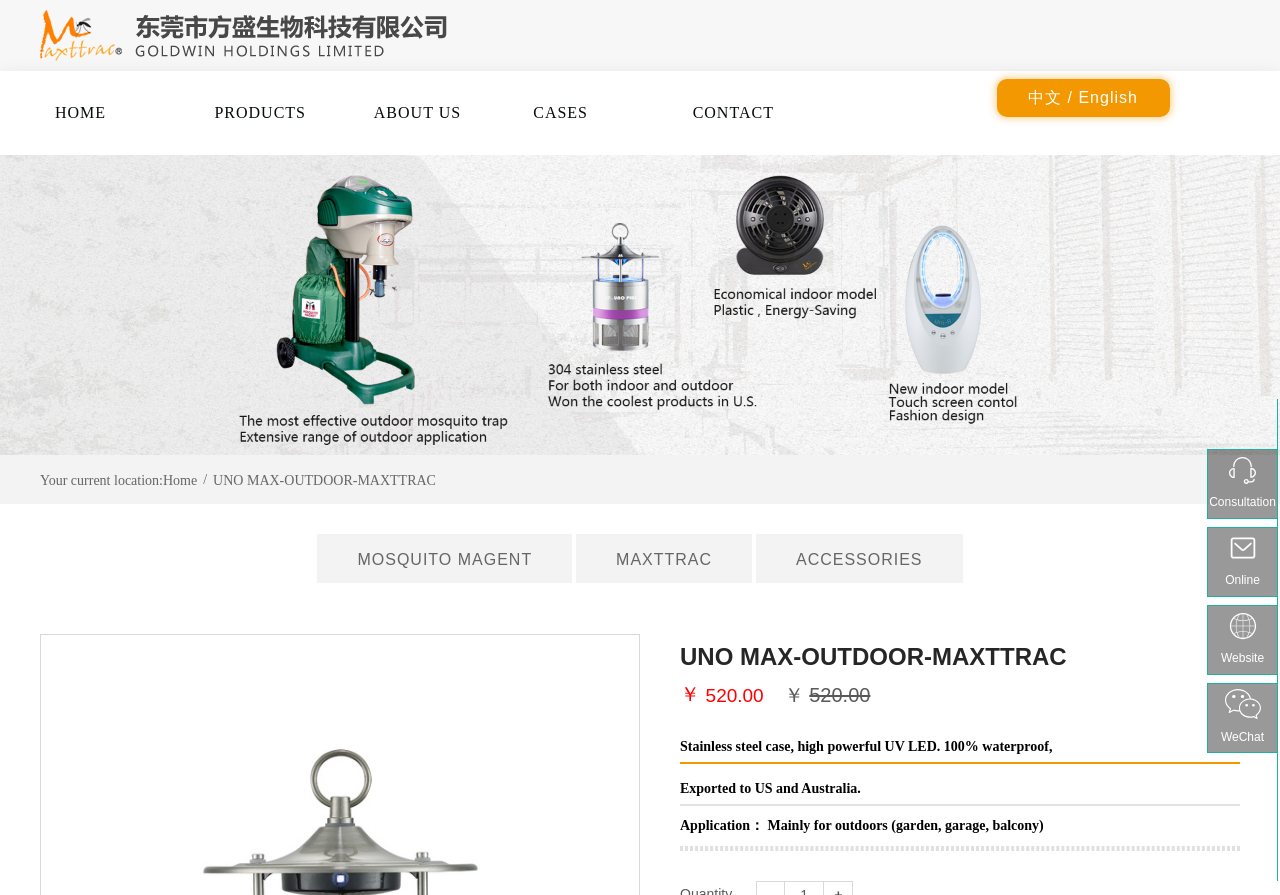Summarize the webpage in an elaborate manner.

This webpage is about a product called UNO MAX-OUTDOOR-MAXTTRAC, a mosquito magnet and trap. At the top, there is a navigation menu with five links: HOME, PRODUCTS, ABOUT US, CASES, and CONTACT. To the right of the navigation menu, there are two static text elements, one with a slash and the other with the text "English".

Below the navigation menu, there is a large image that spans the entire width of the page. Underneath the image, there is a link indicating the current location, "Home", followed by a static text element with a slash.

The main content of the page is divided into four sections, each with a heading. The first section is about the MOSQUITO MAGNET, with a link to more information. The second section is about MAXTTRAC, also with a link to more information. The third section is about ACCESSORIES, again with a link to more information. The fourth section is about the product UNO MAX-OUTDOOR-MAXTTRAC, with a heading and several static text elements describing the product's features, including its stainless steel case, high-powered UV LED, and 100% waterproof design. The product's price, ￥520.00, is also displayed.

To the right of the product description, there are four links: Consultation, Online, Website, and WeChat, each with a corresponding icon.